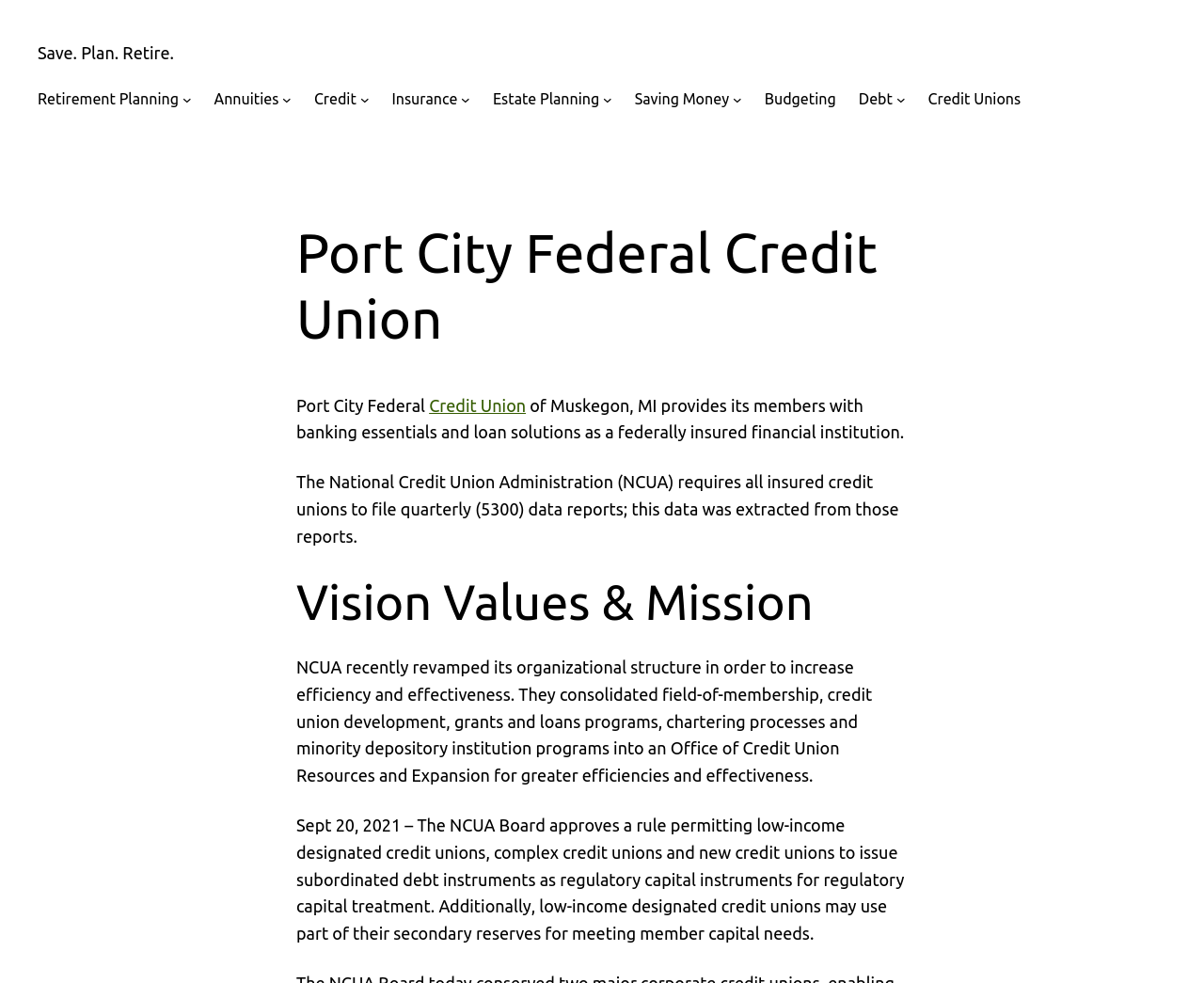Given the element description "Retirement Planning" in the screenshot, predict the bounding box coordinates of that UI element.

[0.031, 0.089, 0.148, 0.113]